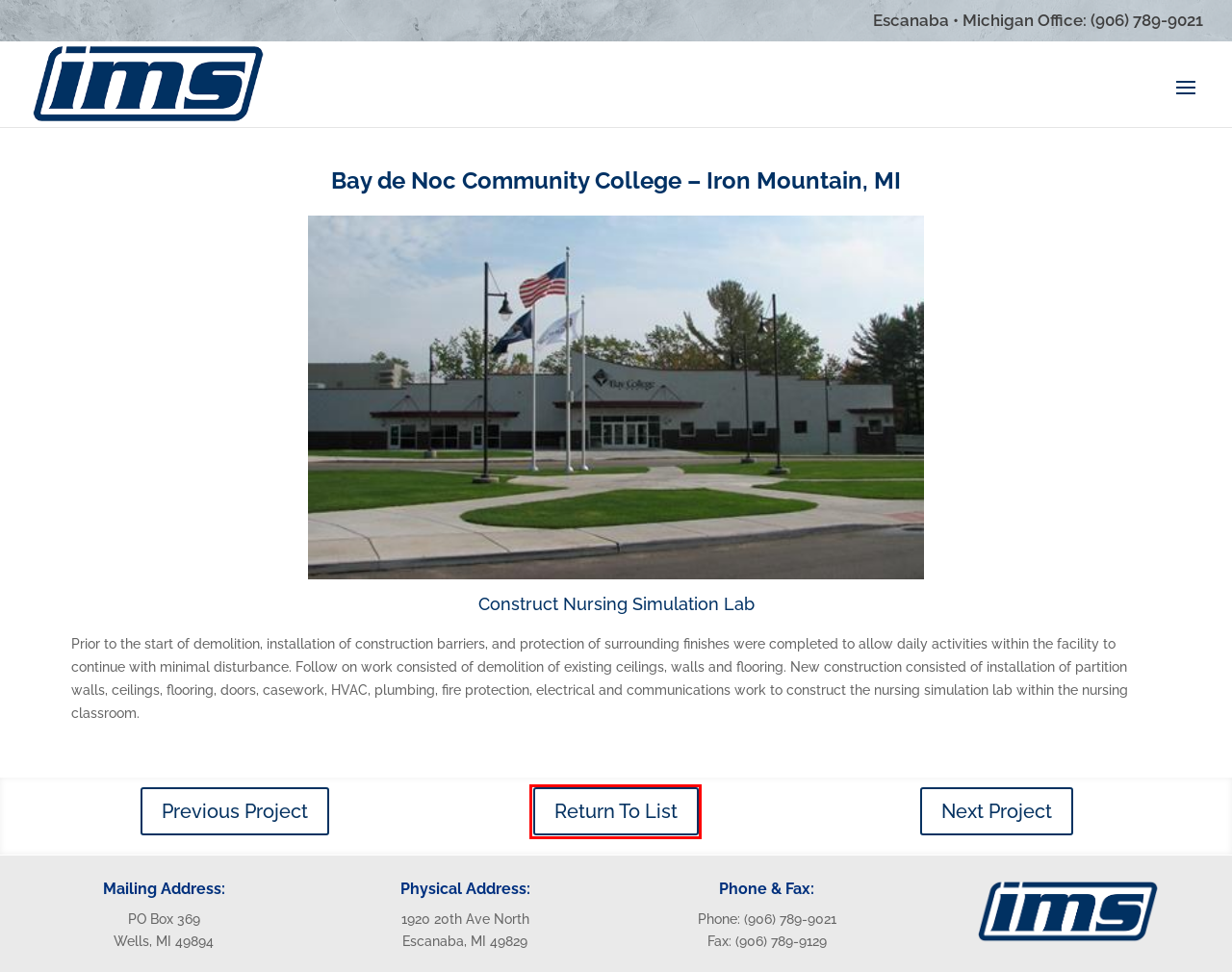You are presented with a screenshot of a webpage containing a red bounding box around a particular UI element. Select the best webpage description that matches the new webpage after clicking the element within the bounding box. Here are the candidates:
A. News - IMS Contracting
B. EOE Statement - IMS Contracting
C. Home - IMS Contracting Escanaba, Michigan - Technical & Construction Company
D. Institutional12 - IMS Contracting
E. Institutional - IMS Contracting
F. Health and Safety Policy - IMS Contracting
G. Institutional10 - IMS Contracting
H. Privacy Policy - IMS Contracting

E